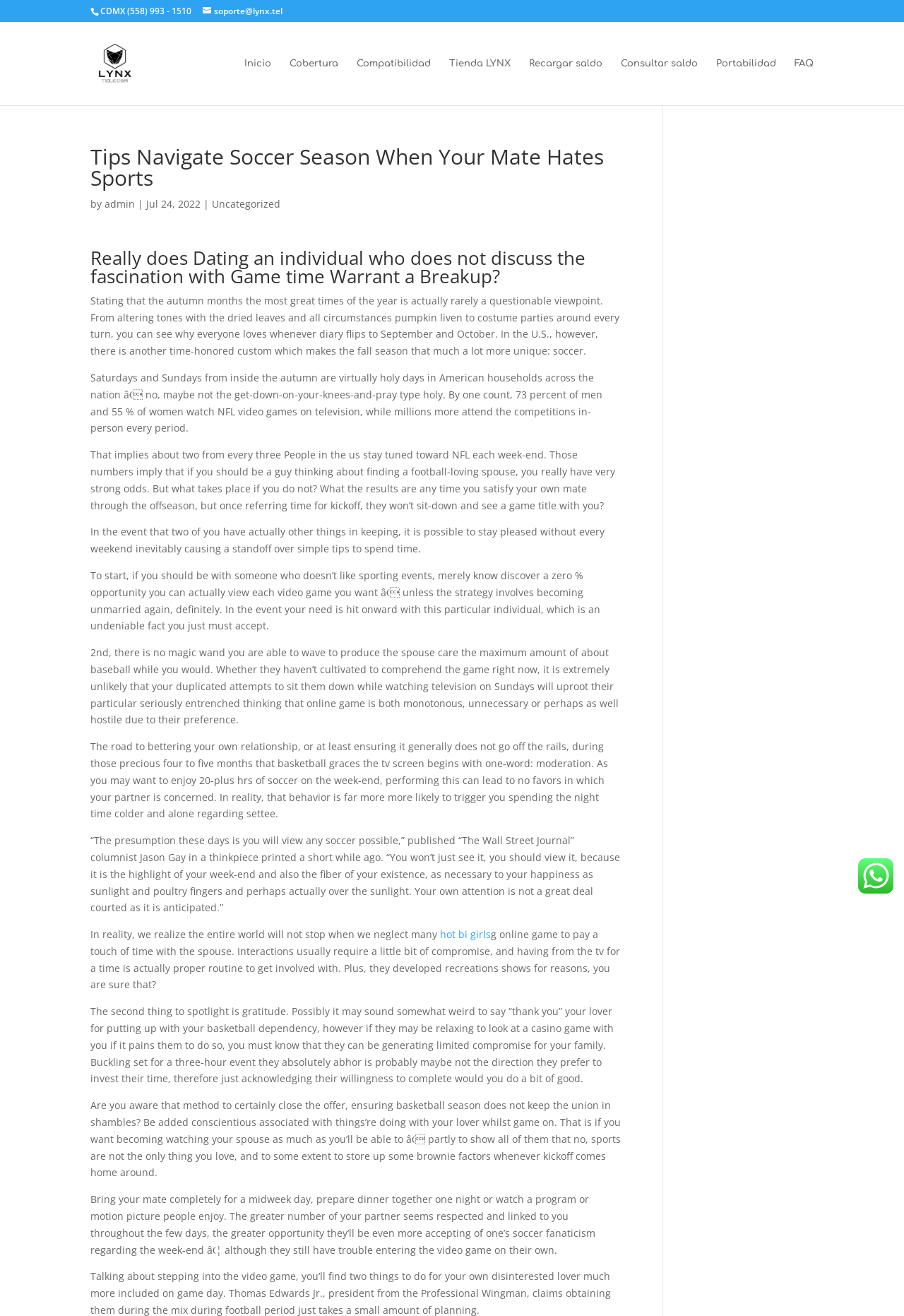What is the author's suggestion for maintaining a healthy relationship during soccer season?
From the image, respond using a single word or phrase.

Moderation and gratitude